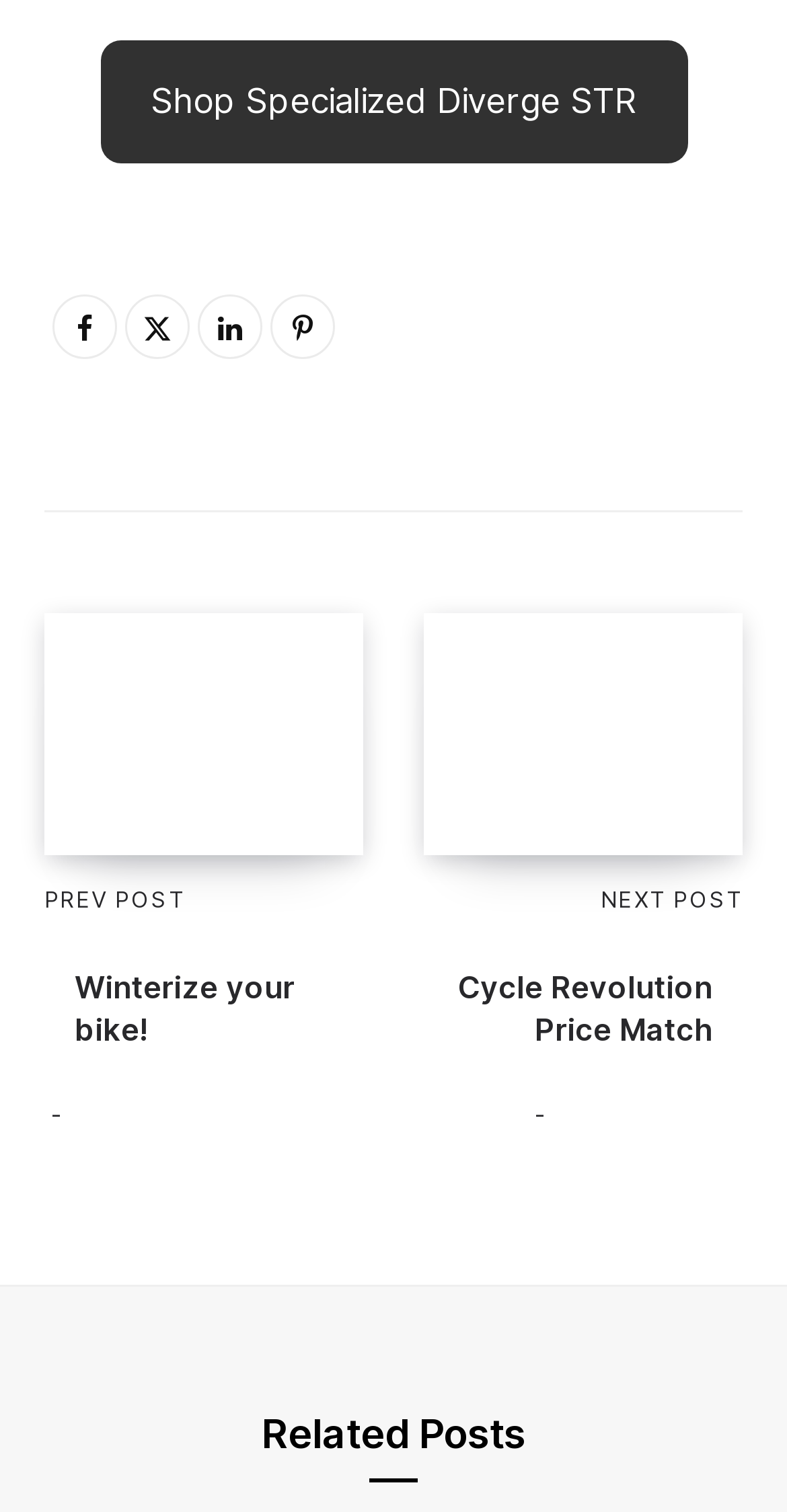Locate the bounding box coordinates of the clickable area to execute the instruction: "Click the 'Shop Specialized Diverge STR' button". Provide the coordinates as four float numbers between 0 and 1, represented as [left, top, right, bottom].

[0.127, 0.027, 0.873, 0.108]